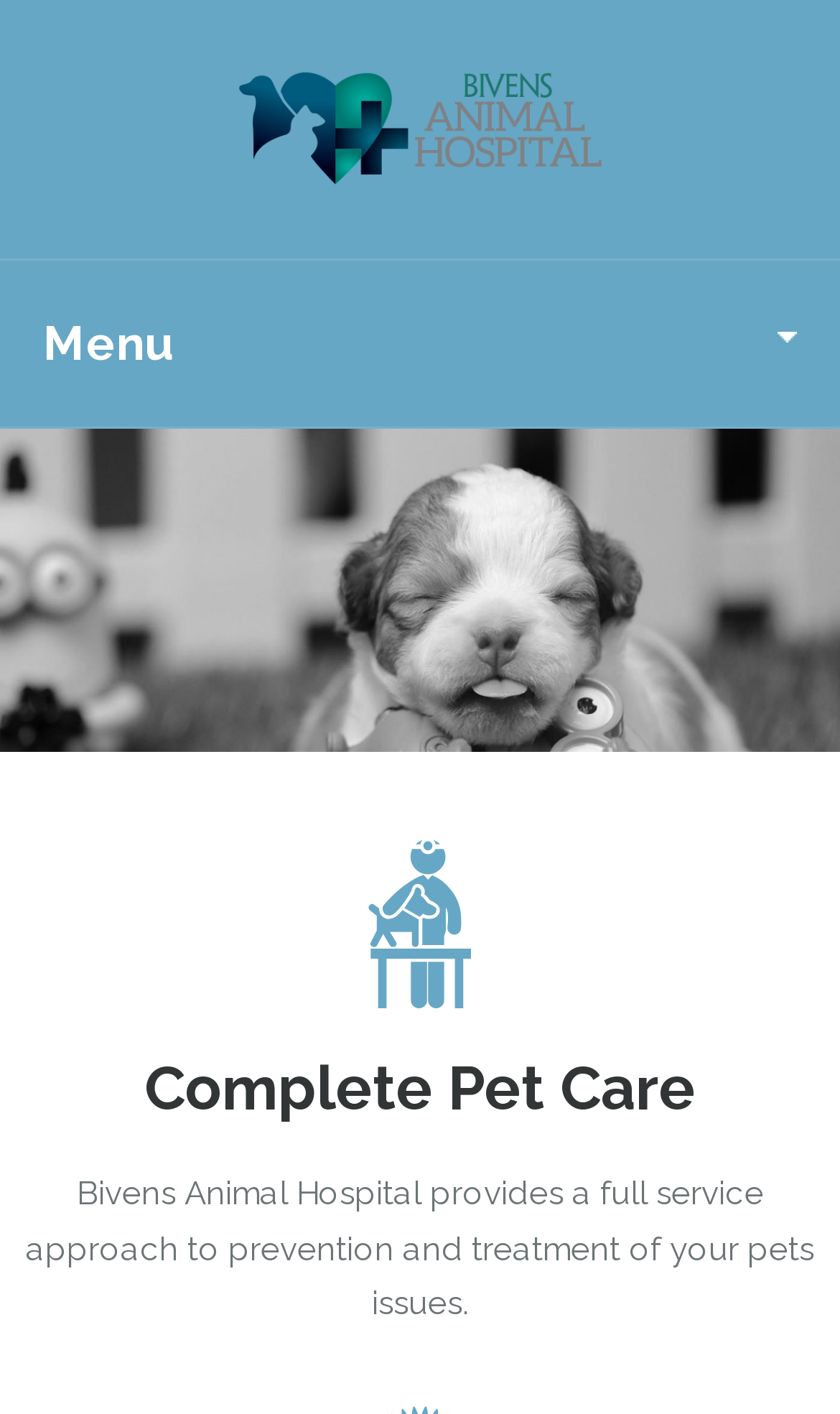Generate a comprehensive description of the webpage.

The webpage is about Bivens Animal Hospital On Duncan Road, which provides quality care for all pets. At the top left of the page, there is a link to the hospital's name, accompanied by an image with the same name. Below this, there is a menu link that spans the entire width of the page. 

Underneath the menu link, there are two identical links with no text, taking up the full width of the page. 

On the right side of the page, there is a link with an icon, which appears to be a social media or sharing button. 

Further down, there is a heading that reads "Complete Pet Care". Below this heading, there is a paragraph of text that describes the hospital's approach to prevention and treatment of pet issues, stating that they provide a full service approach.